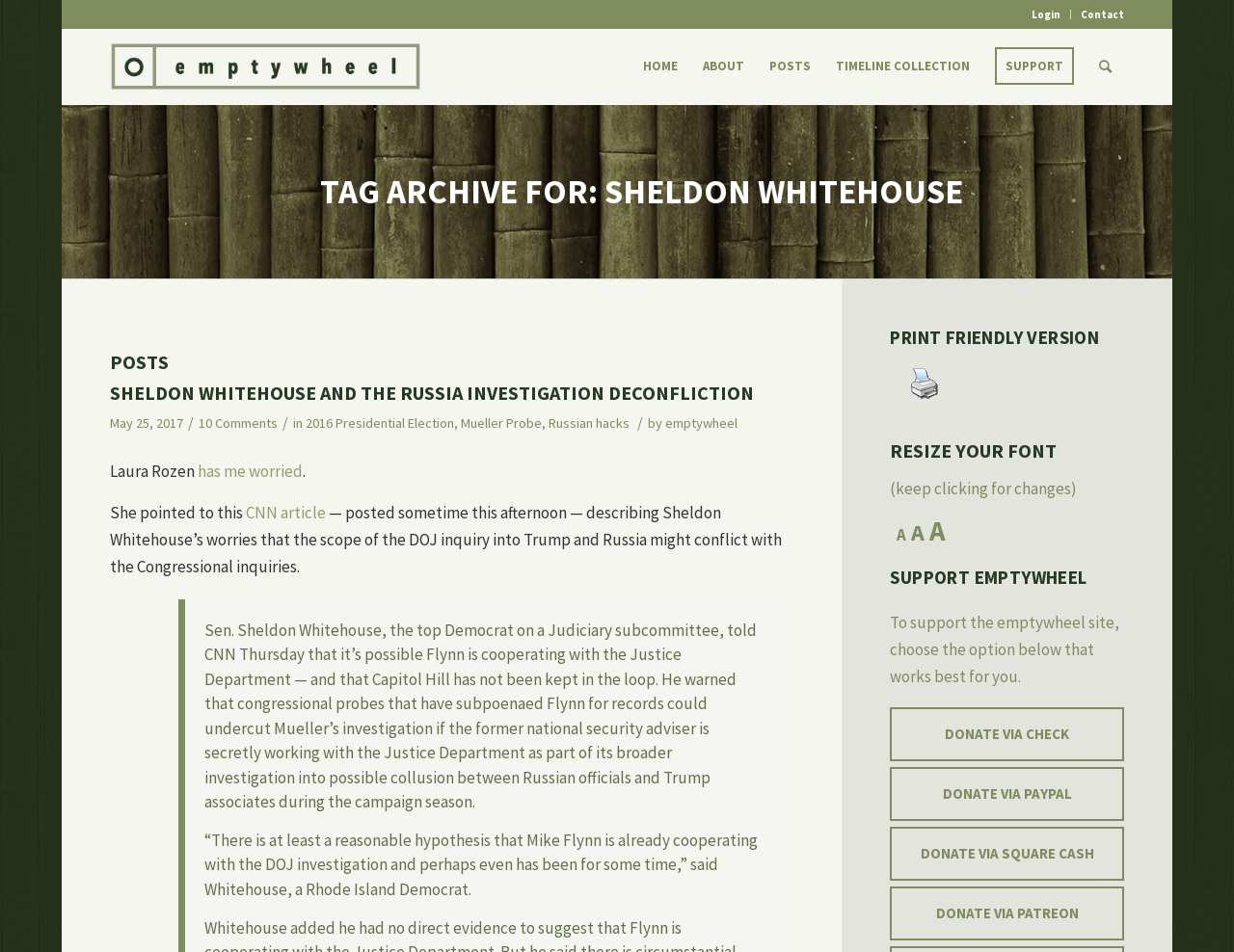Find the bounding box of the web element that fits this description: "Donate via Patreon".

[0.721, 0.931, 0.911, 0.988]